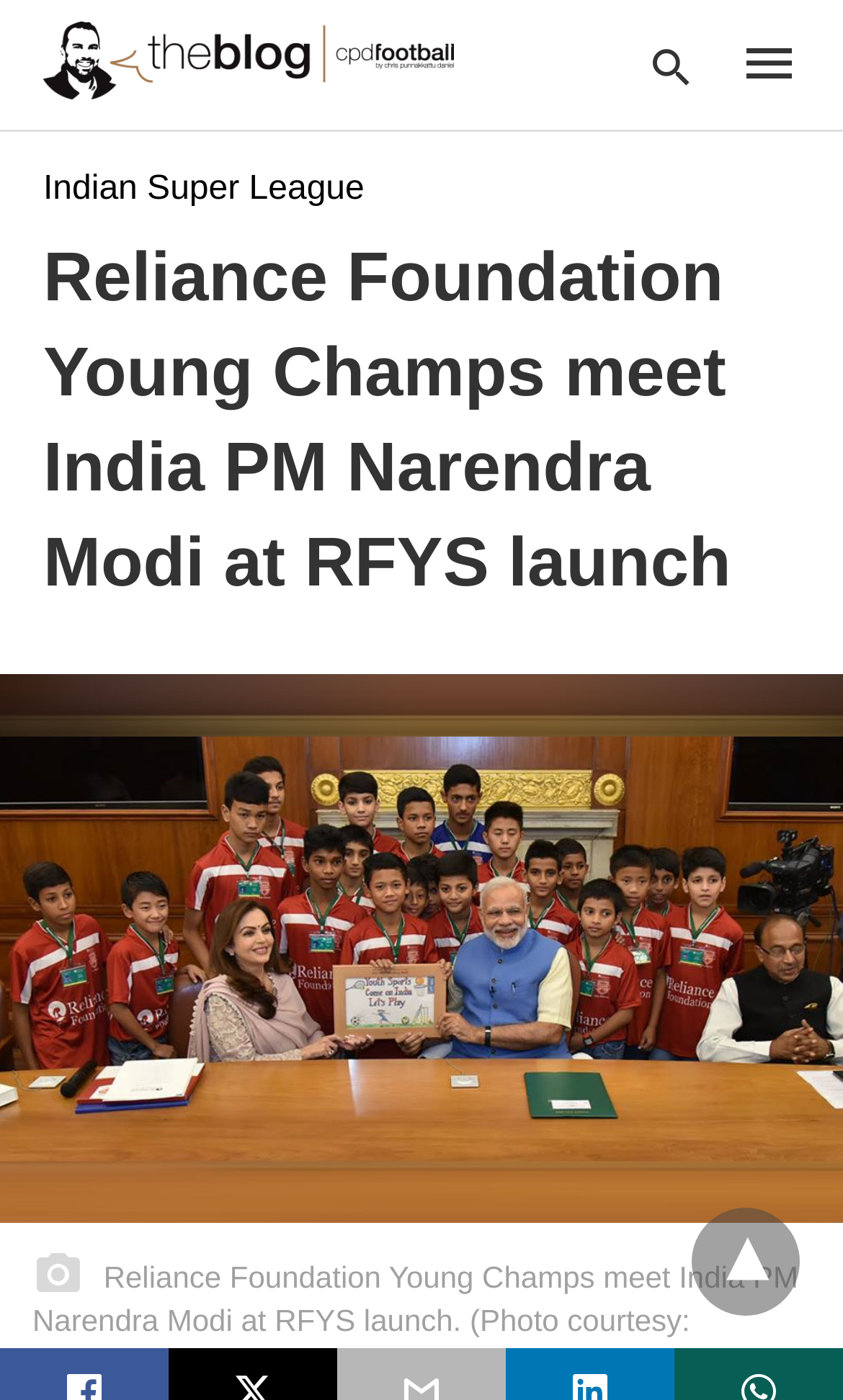What is the topic of the link 'Indian Super League'?
Using the image, elaborate on the answer with as much detail as possible.

The link 'Indian Super League' is likely related to sports, as 'Super League' is a common term used in various sports leagues around the world.